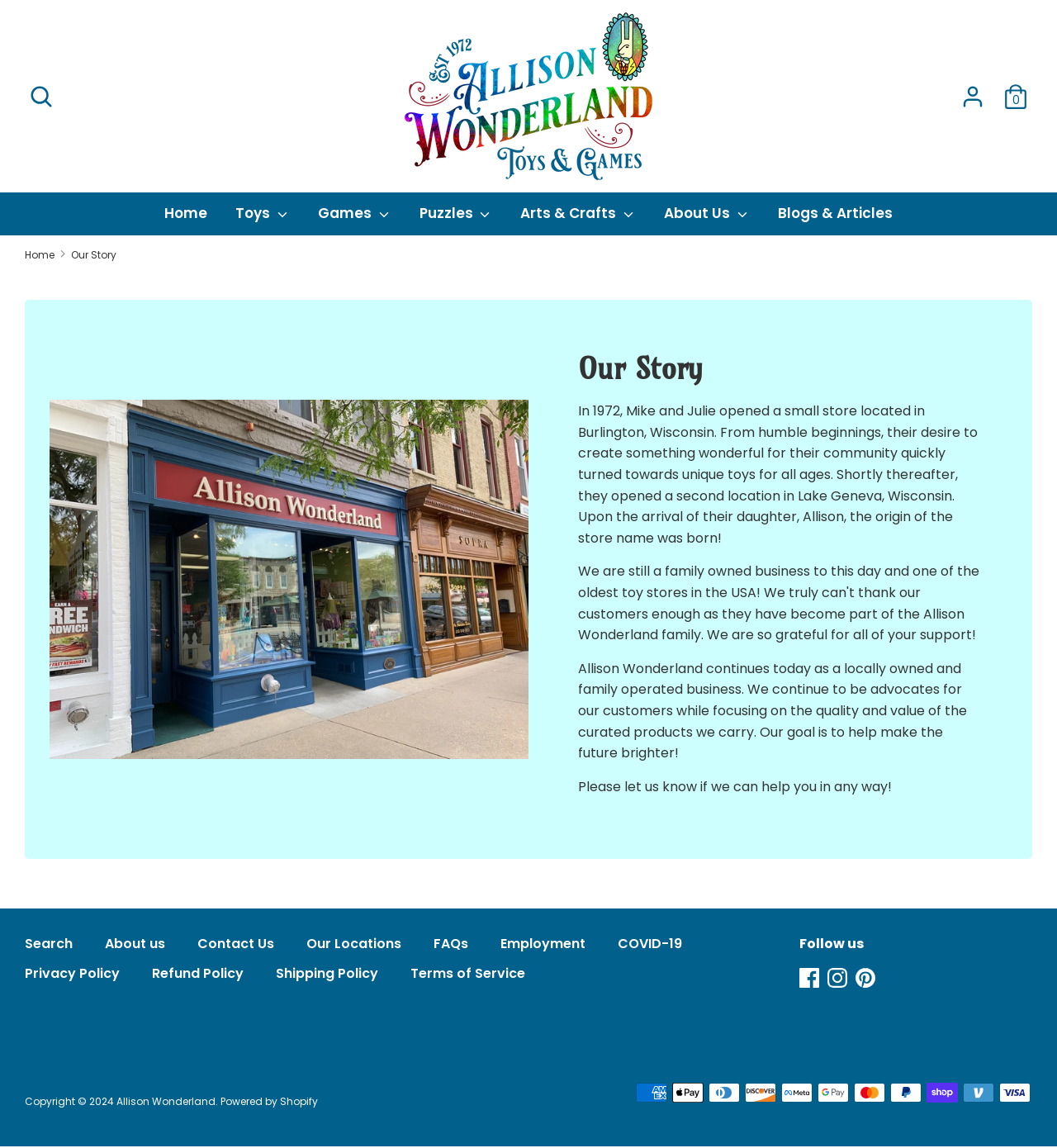What types of products does the store sell?
Based on the image, answer the question with as much detail as possible.

The navigation menu at the top of the page lists categories such as 'Toys', 'Games', 'Puzzles', and 'Arts & Crafts', indicating that the store sells a variety of products in these categories.